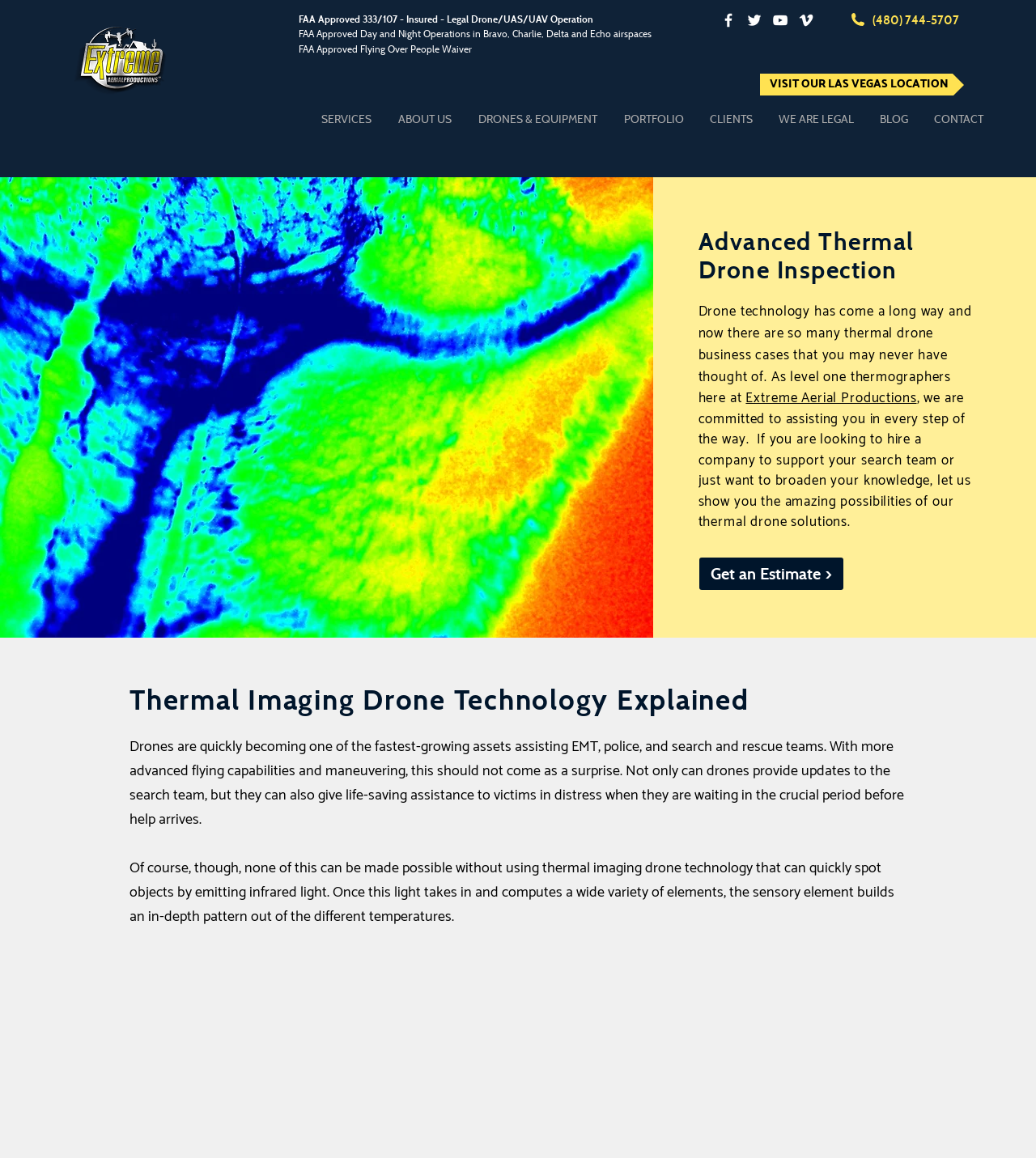Determine the bounding box coordinates of the region that needs to be clicked to achieve the task: "Visit the Facebook page".

[0.695, 0.01, 0.712, 0.025]